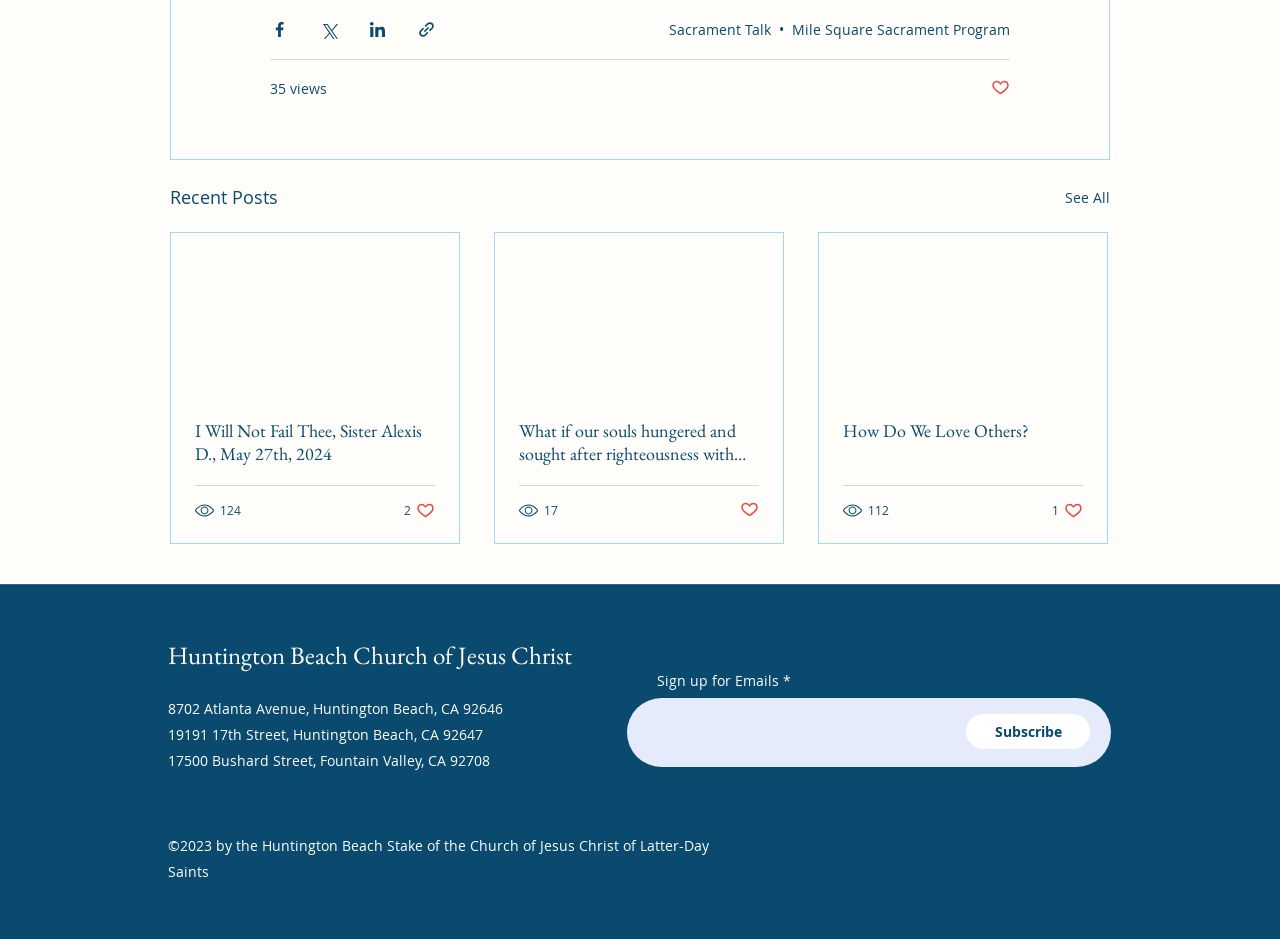Find the bounding box coordinates of the clickable element required to execute the following instruction: "Share via Facebook". Provide the coordinates as four float numbers between 0 and 1, i.e., [left, top, right, bottom].

[0.211, 0.021, 0.226, 0.041]